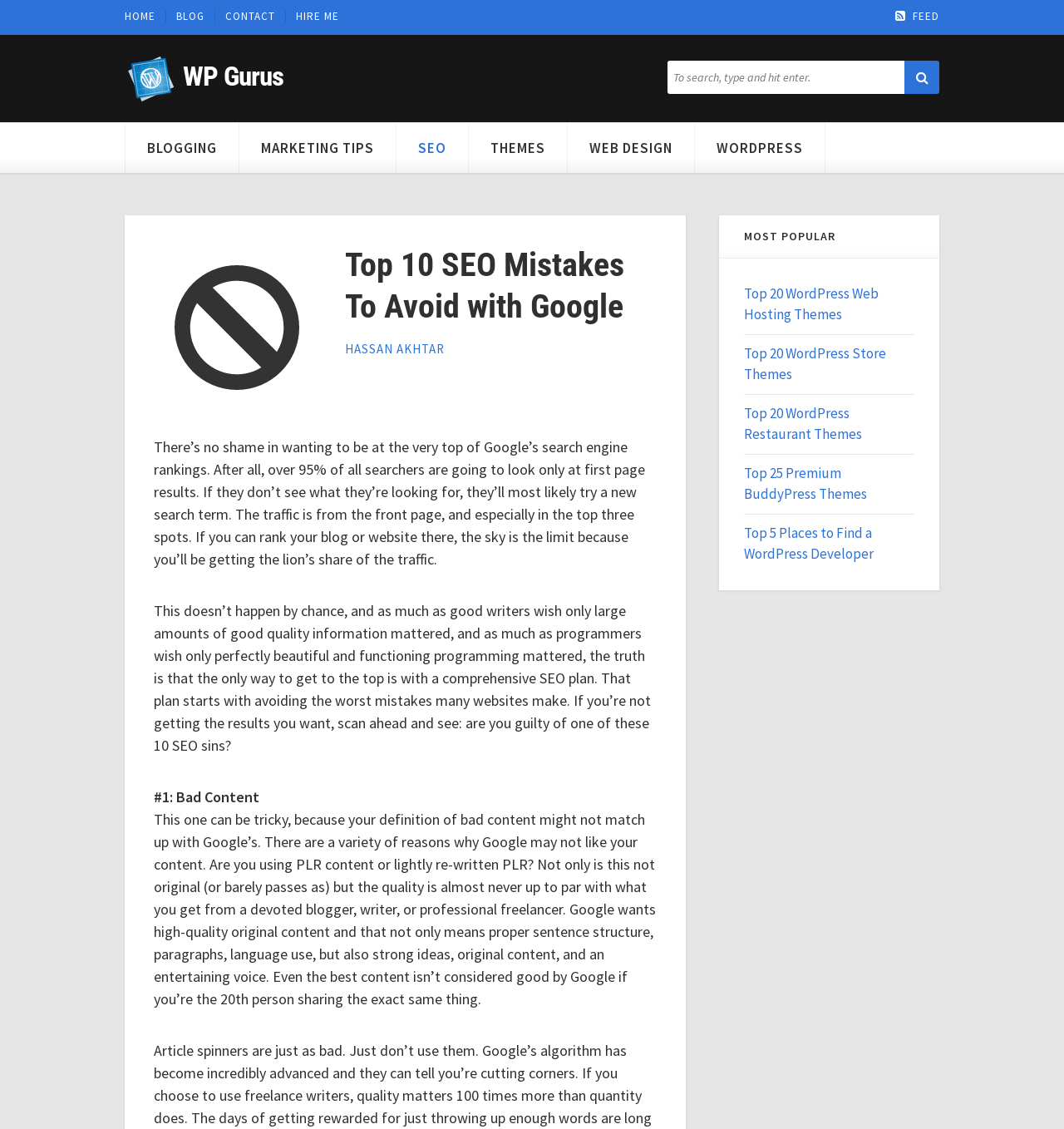Give a one-word or one-phrase response to the question:
What is the purpose of the 'MOST POPULAR' section?

To show popular WordPress themes